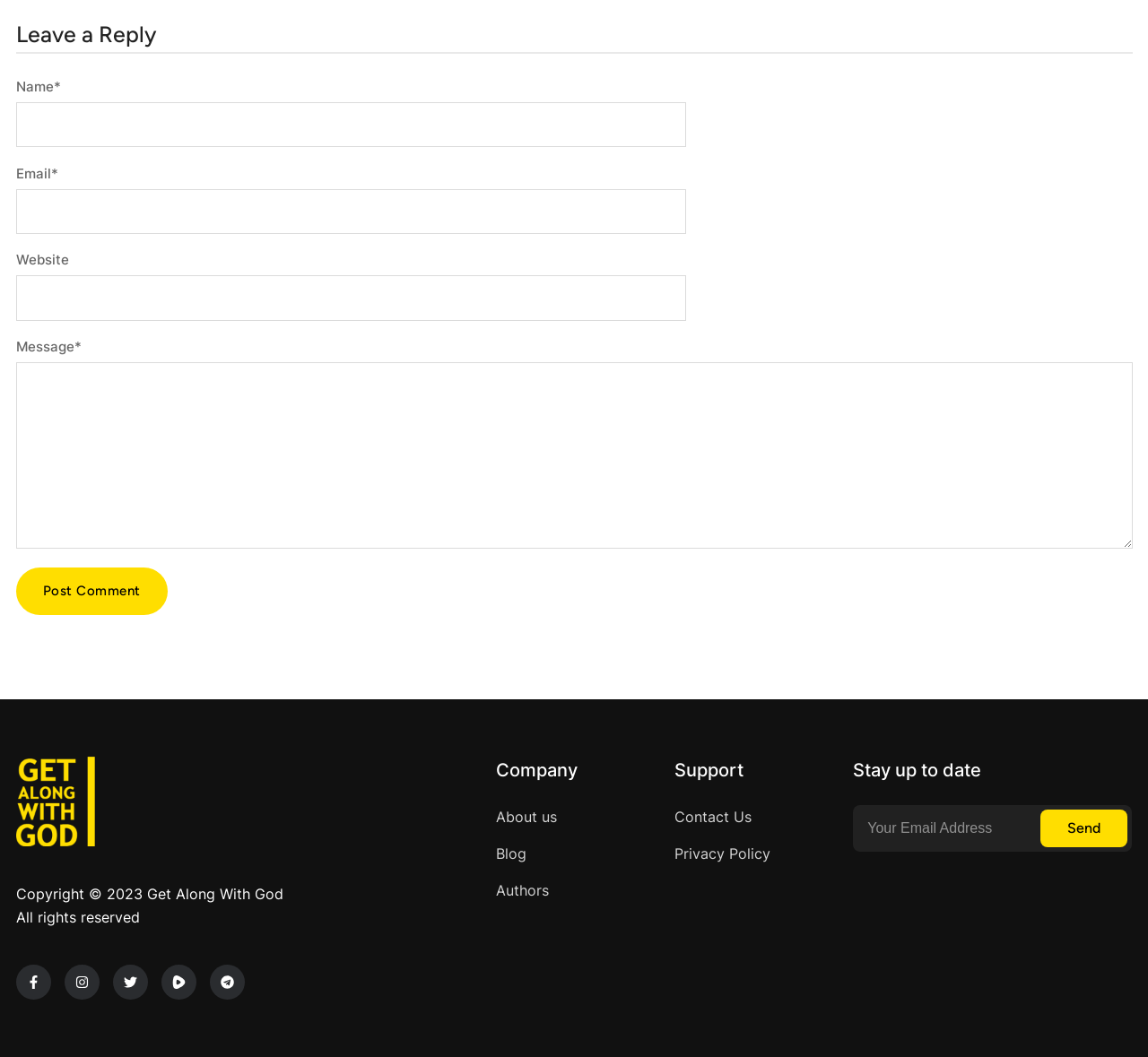Please locate the bounding box coordinates for the element that should be clicked to achieve the following instruction: "Enter your name". Ensure the coordinates are given as four float numbers between 0 and 1, i.e., [left, top, right, bottom].

[0.014, 0.096, 0.597, 0.139]